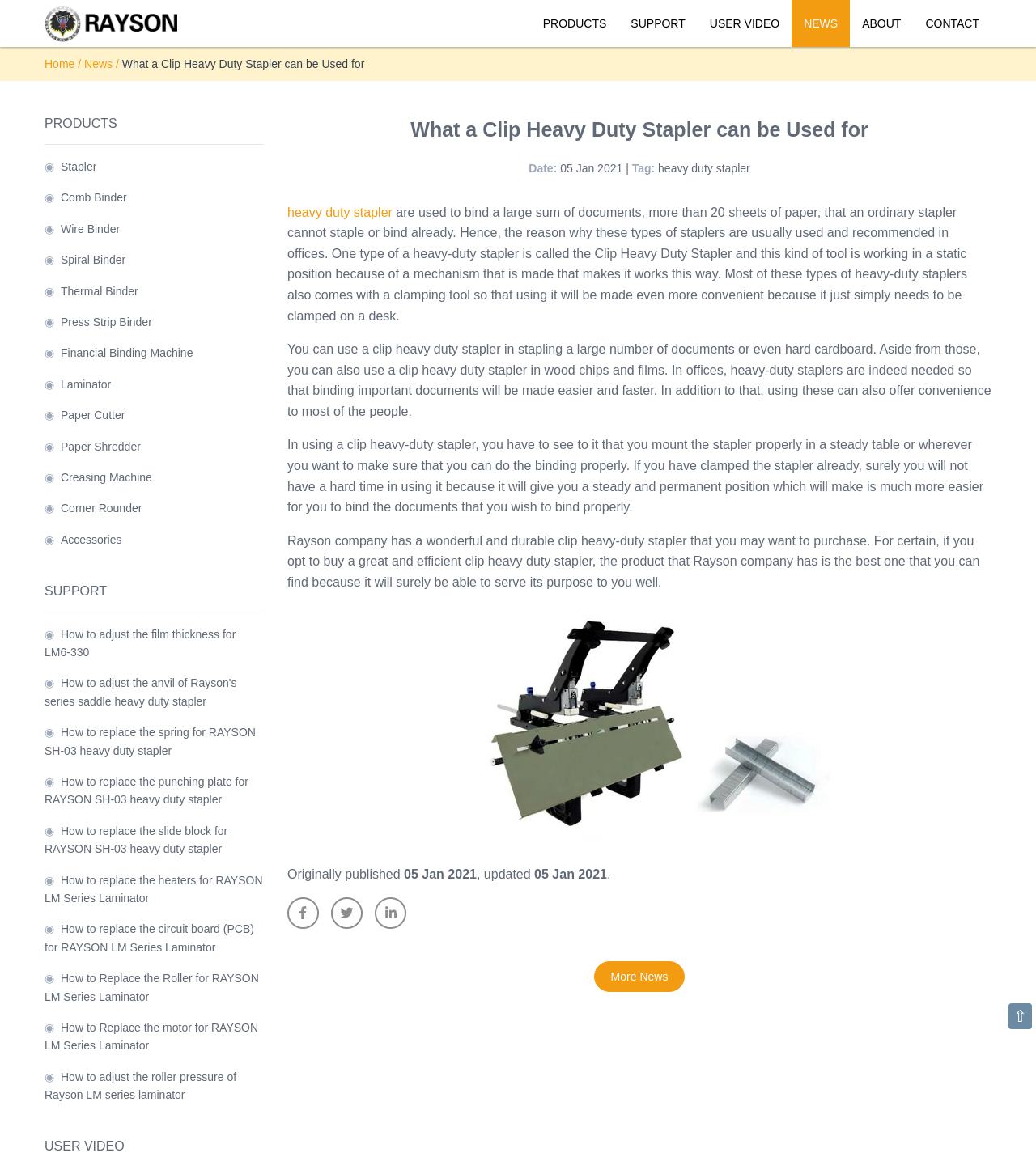What is the date of the article?
Using the image, elaborate on the answer with as much detail as possible.

The date of the article is mentioned as '05 Jan 2021' in the text 'Date: 05 Jan 2021 |'.